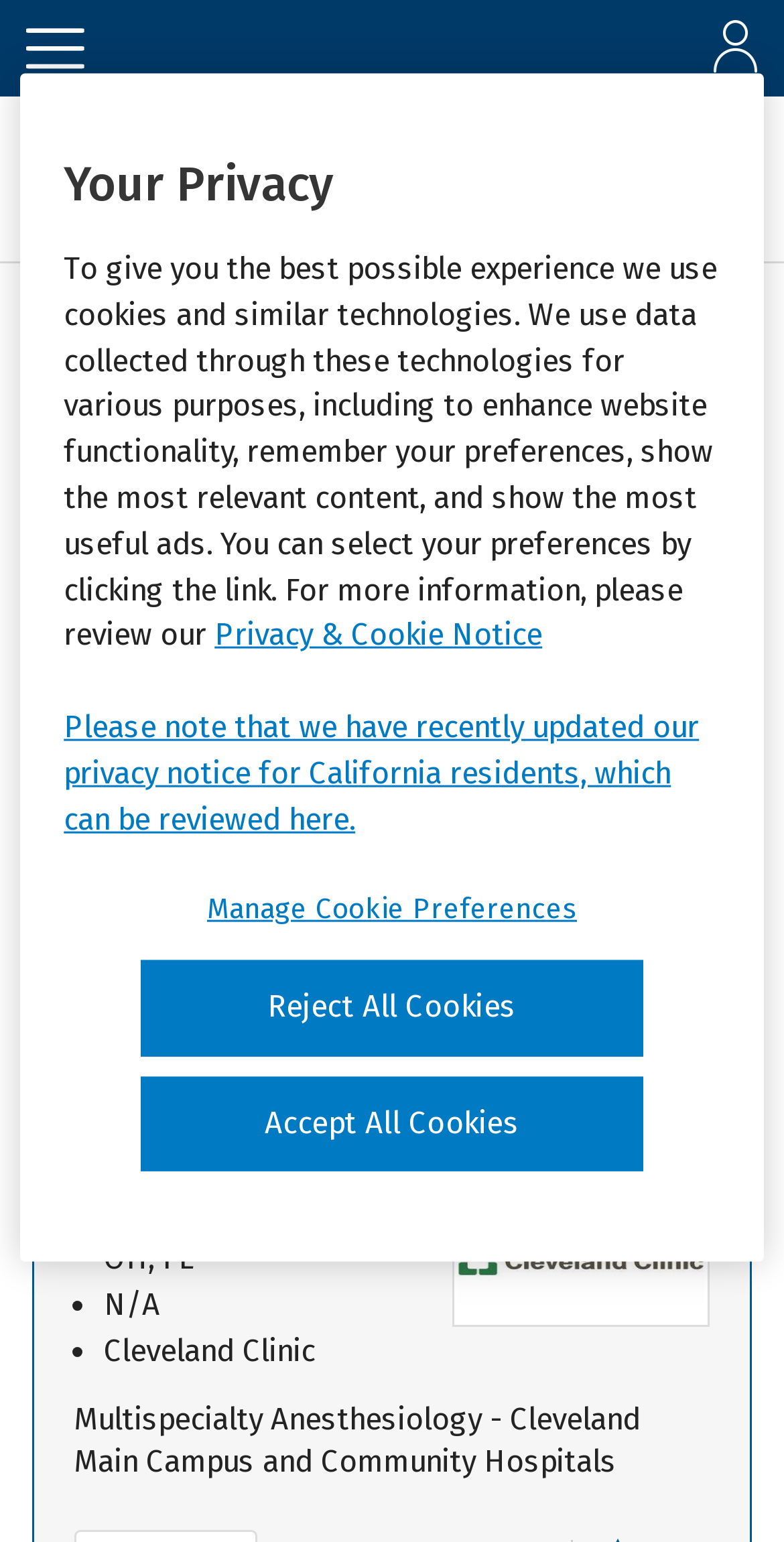Using the information from the screenshot, answer the following question thoroughly:
What is the function of the 'Search' button?

The answer can be inferred from the context of the webpage, where the 'Search' button is located next to the search bar, suggesting that it is used to initiate a job search based on the keywords entered in the search bar.